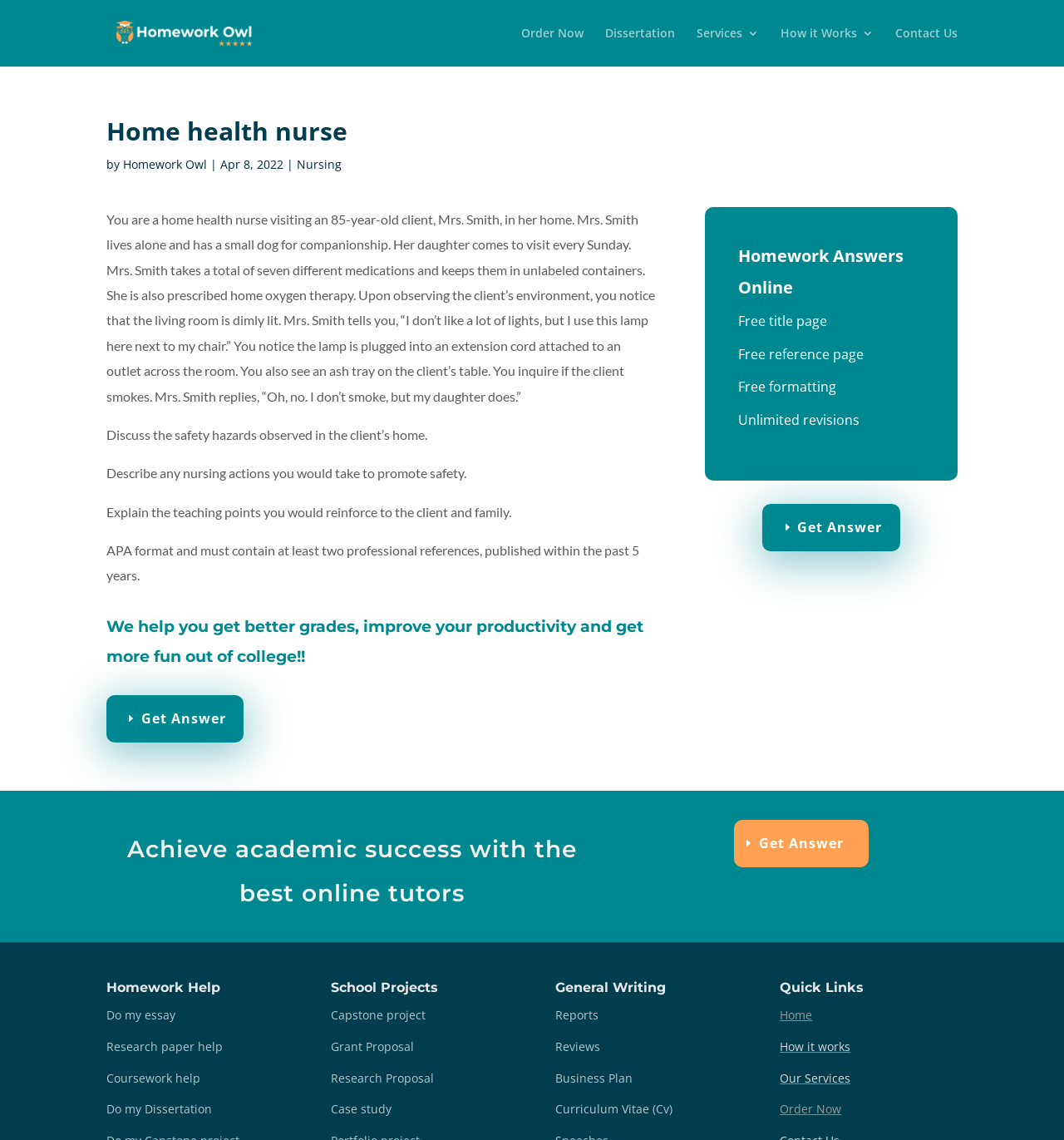Identify the first-level heading on the webpage and generate its text content.

Home health nurse